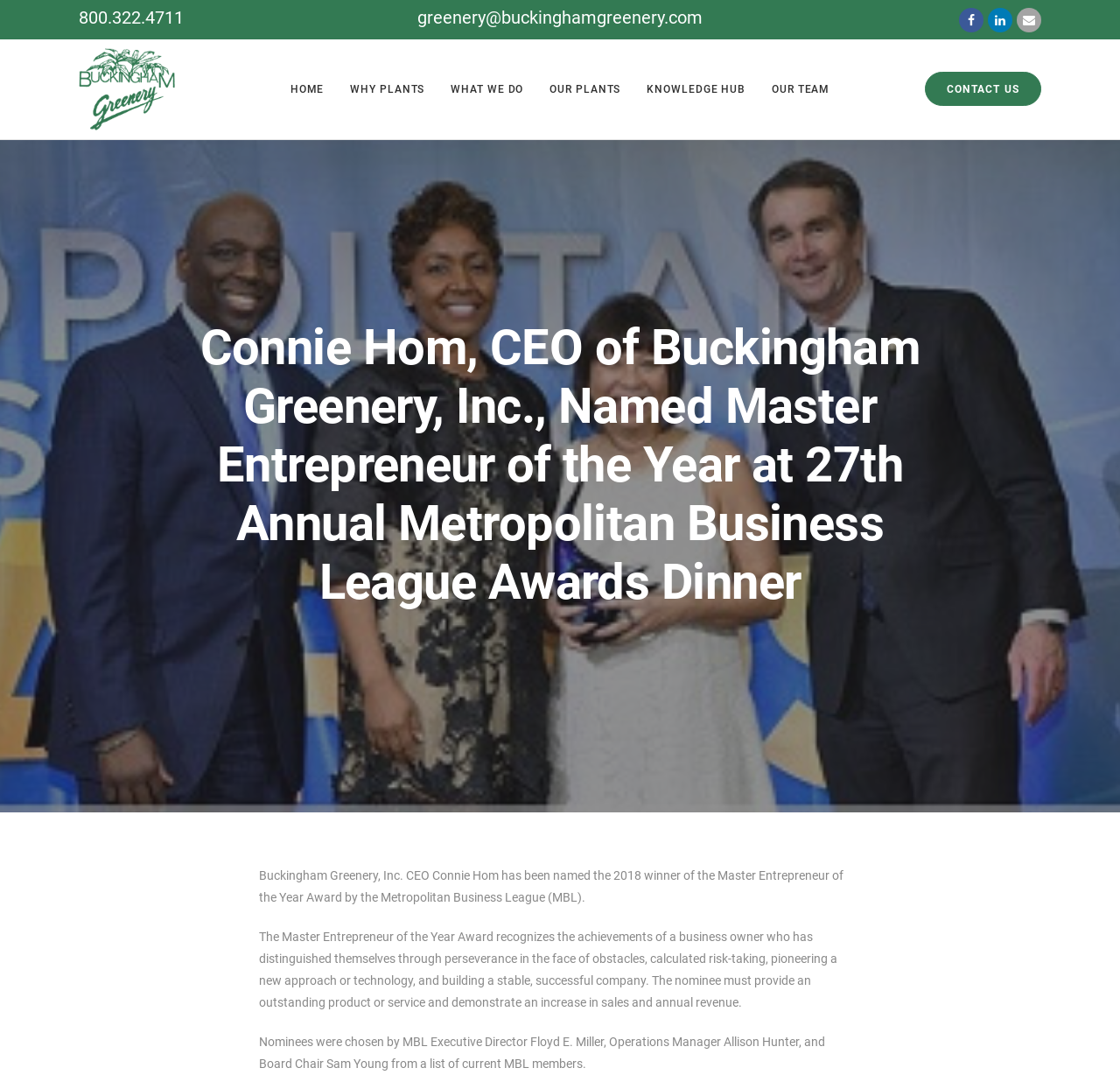What organization gave the Master Entrepreneur of the Year Award?
Give a detailed and exhaustive answer to the question.

I found the answer by reading the StaticText element that describes the award, which says 'Buckingham Greenery, Inc. CEO Connie Hom has been named the 2018 winner of the Master Entrepreneur of the Year Award by the Metropolitan Business League (MBL).'.